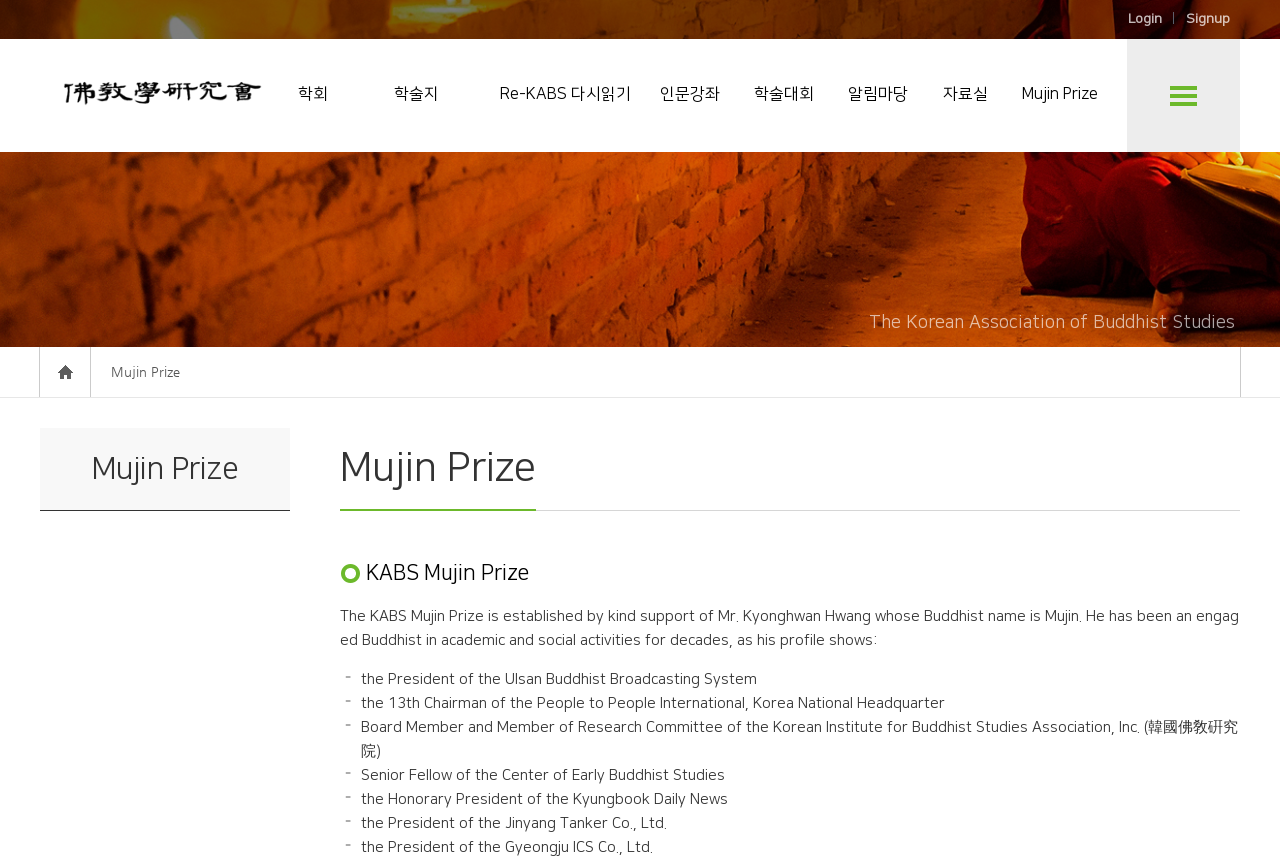Write a detailed summary of the webpage.

The webpage is about the Korean Association of Buddhist Studies, with a prominent heading at the top left corner. Below the heading, there are several links aligned horizontally, including "Login", "Signup", and various categories such as "학회", "학술지", and "자료실". 

To the right of the heading, there is an image with the same title as the heading. Below the image, there is a link "전체메뉴 보기" (View All Menu). 

On the lower half of the page, there is a section dedicated to the Mujin Prize, with a heading "Mujin Prize" at the top left corner. Below the heading, there is a brief description of the prize, followed by a paragraph of text about the founder, Mr. Kyonghwan Hwang, and his background. The text is divided into several static text elements, each describing his various roles and affiliations, such as the President of the Ulsan Buddhist Broadcasting System and the Honorary President of the Kyungbook Daily News.